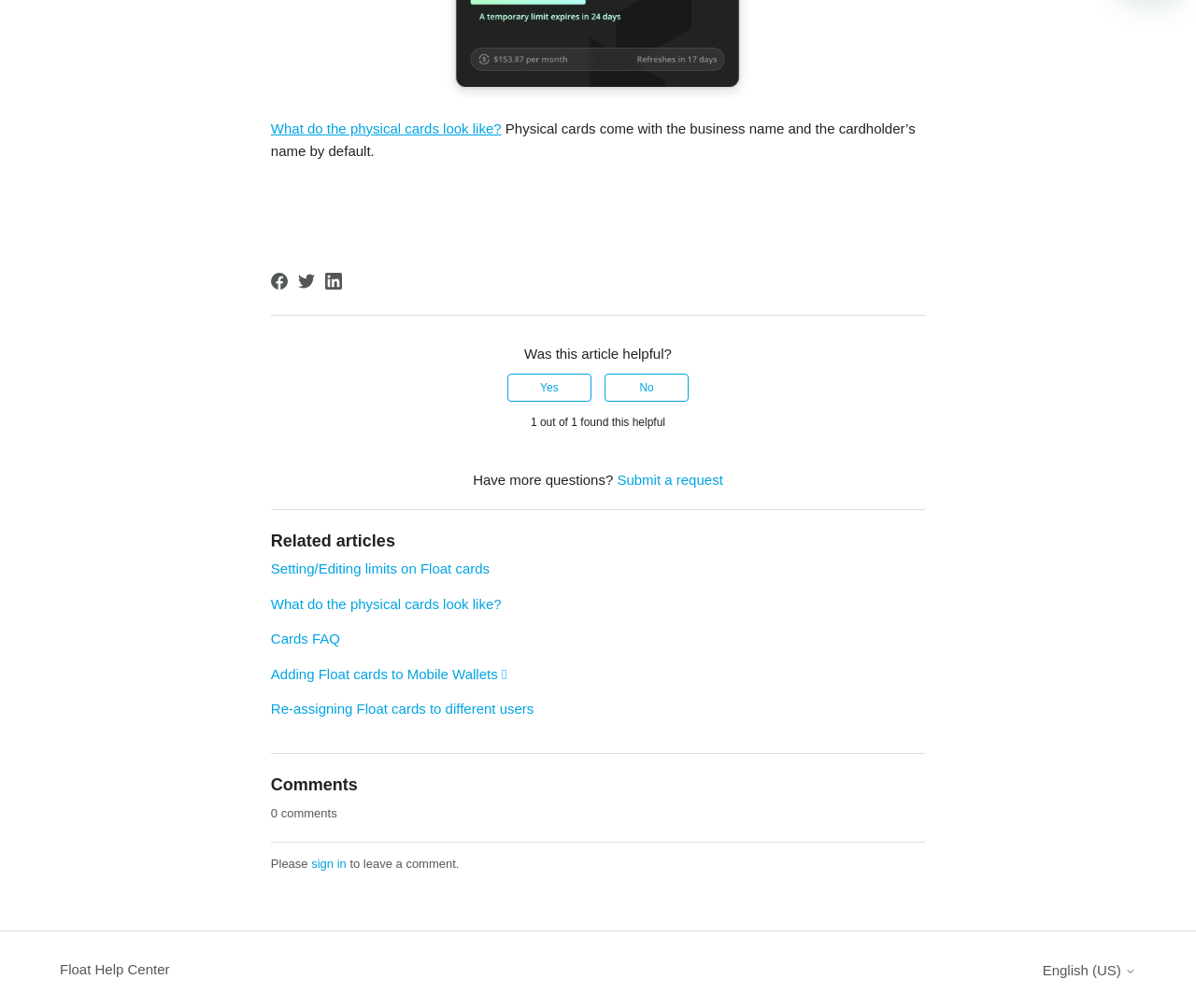Determine the bounding box coordinates of the clickable region to follow the instruction: "Sign in to leave a comment".

[0.26, 0.85, 0.29, 0.864]